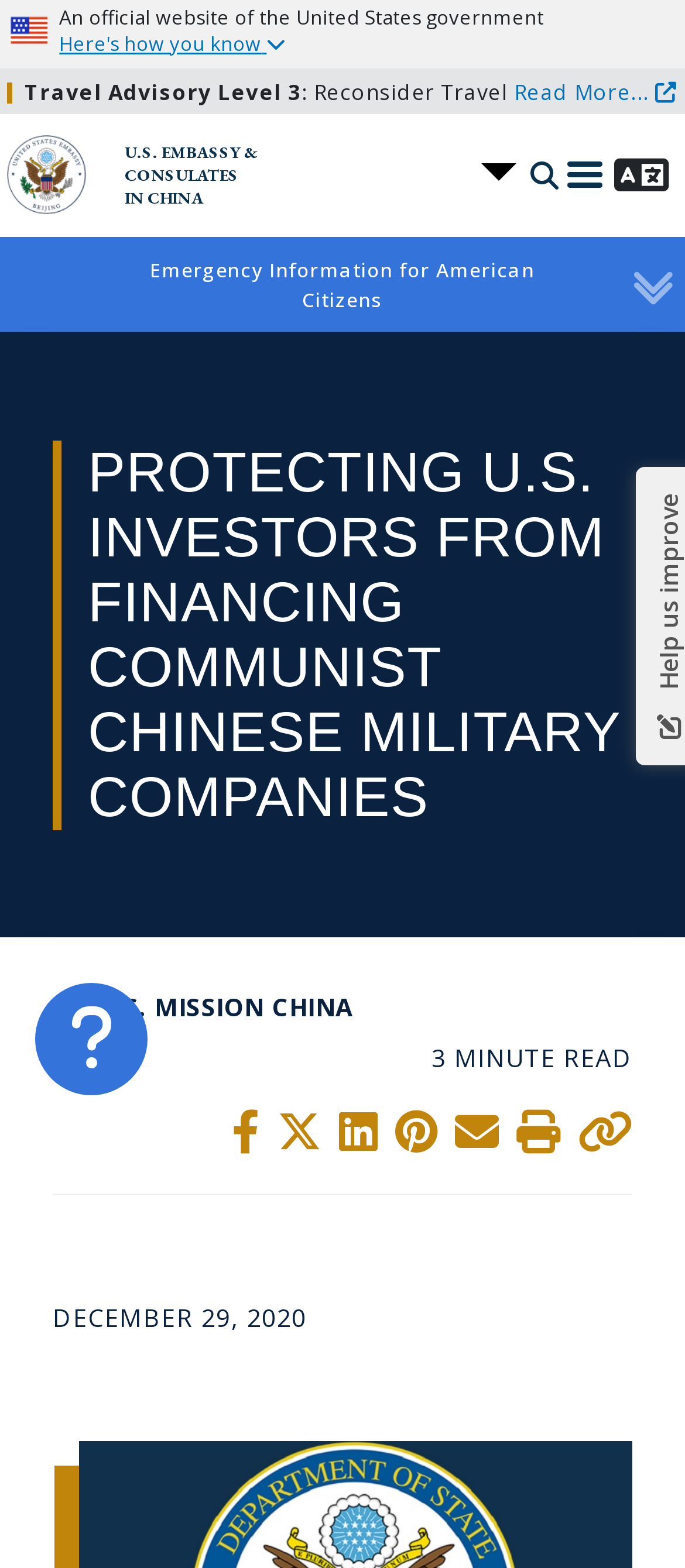Answer the question briefly using a single word or phrase: 
What is the date of the publication?

December 29, 2020